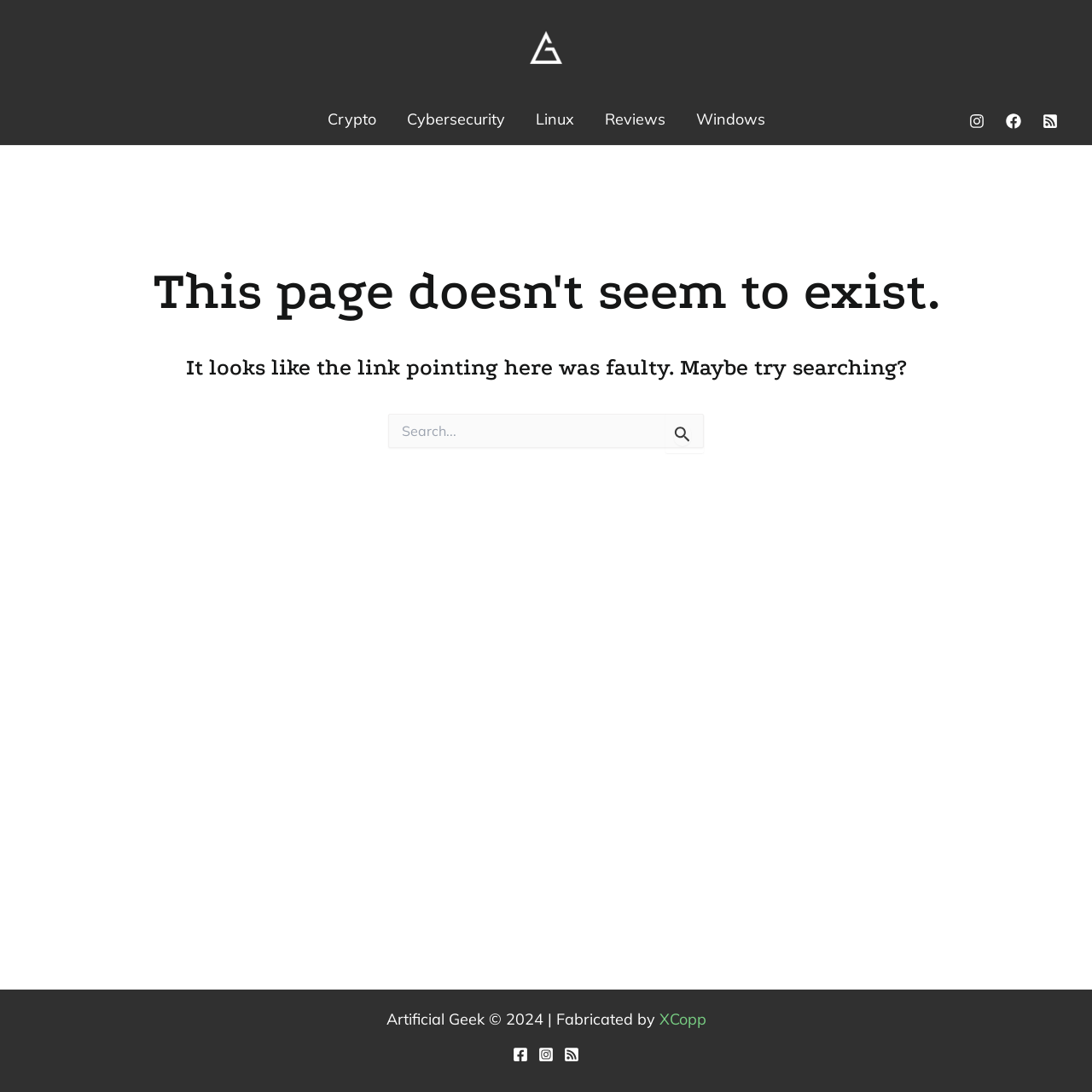What are the main categories of the website?
Please provide a detailed and comprehensive answer to the question.

The main navigation menu is located at the top of the page, and it contains five links: Crypto, Cybersecurity, Linux, Reviews, and Windows. These links likely represent the main categories or topics of the website.